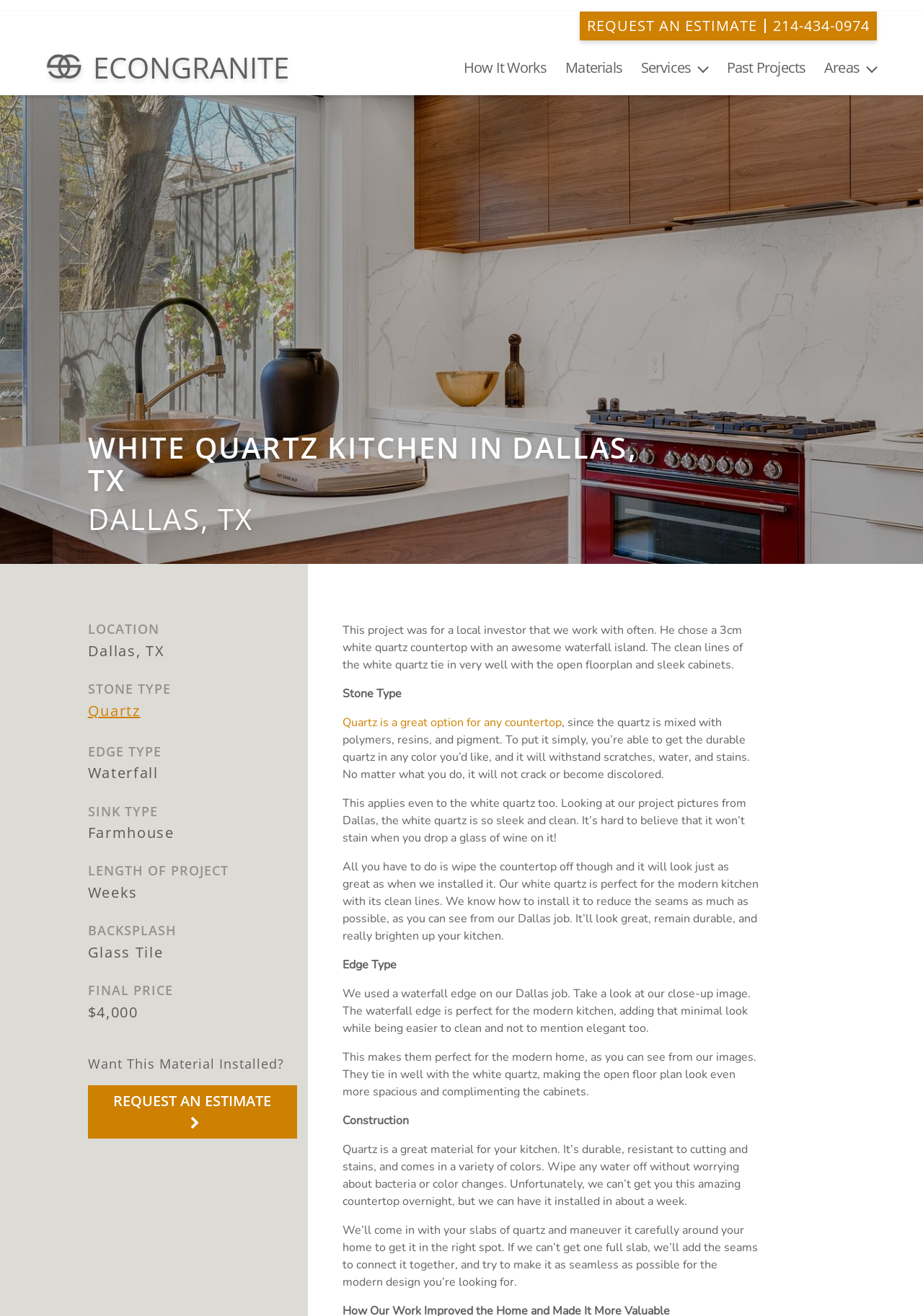Locate and extract the headline of this webpage.

WHITE QUARTZ KITCHEN IN DALLAS, TX